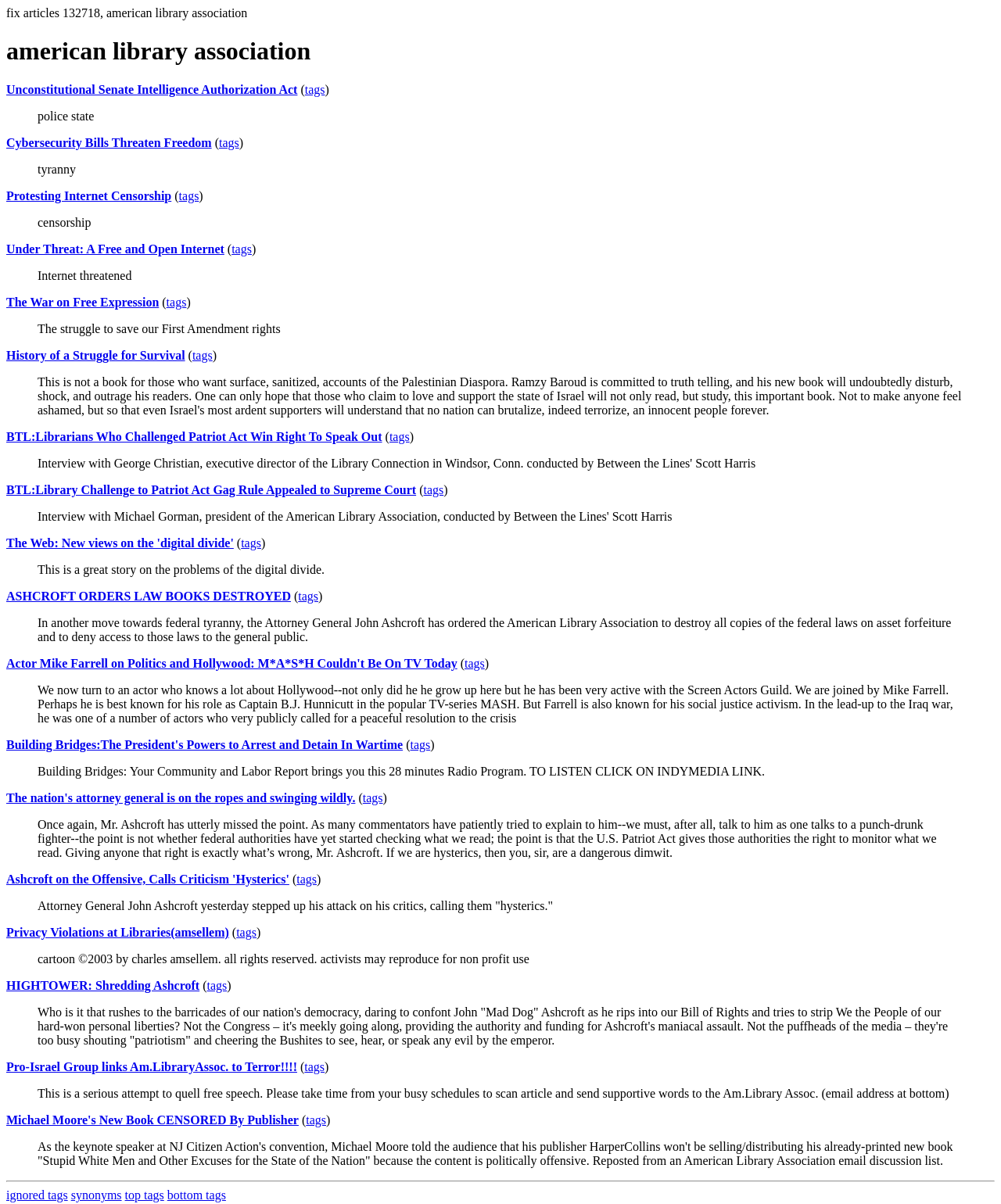What is the main topic of this webpage?
Look at the image and construct a detailed response to the question.

Based on the webpage content, I can see that there are multiple articles and links related to the American Library Association, which suggests that the main topic of this webpage is about the American Library Association.